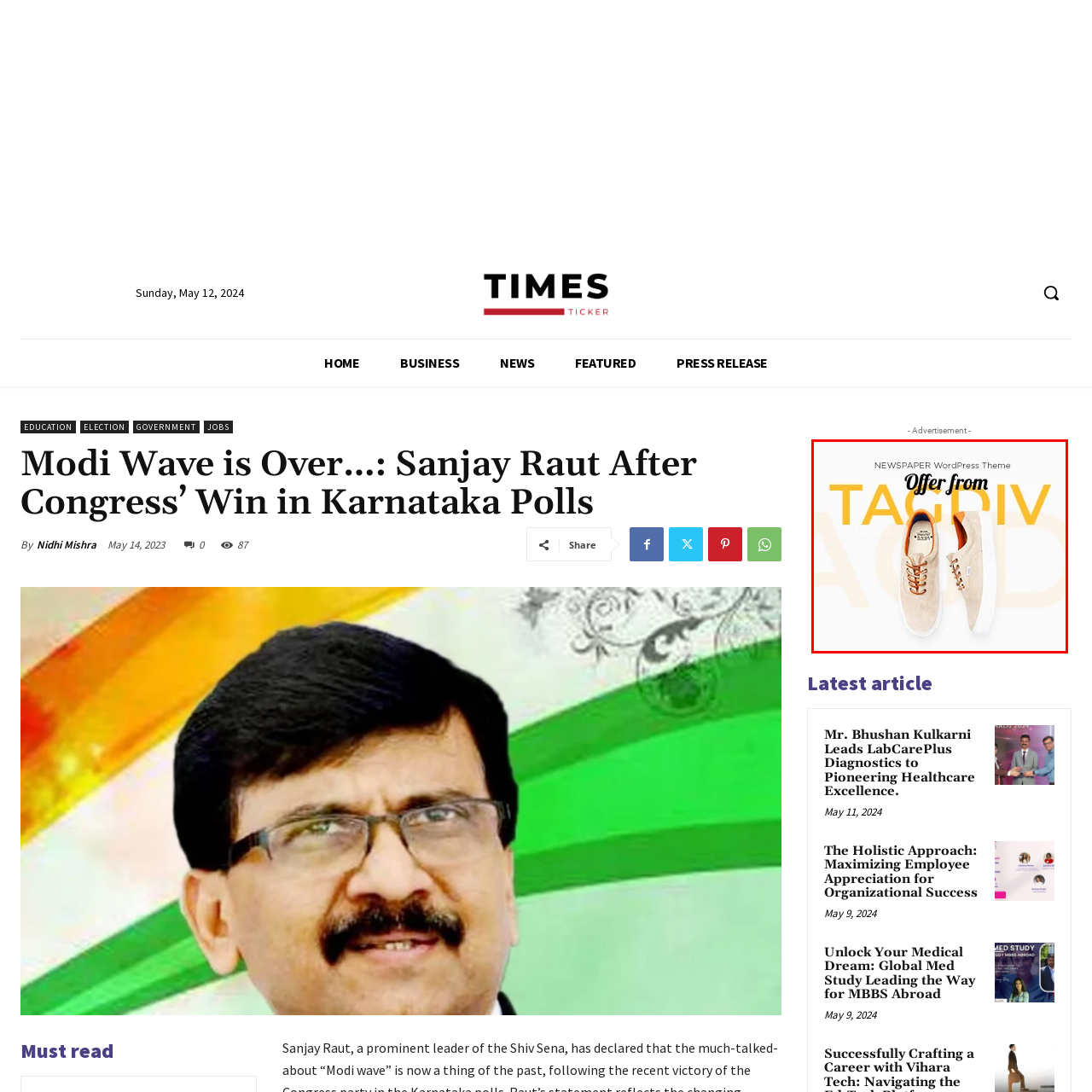Focus on the image encased in the red box and respond to the question with a single word or phrase:
What is the theme of the WordPress theme mentioned?

News